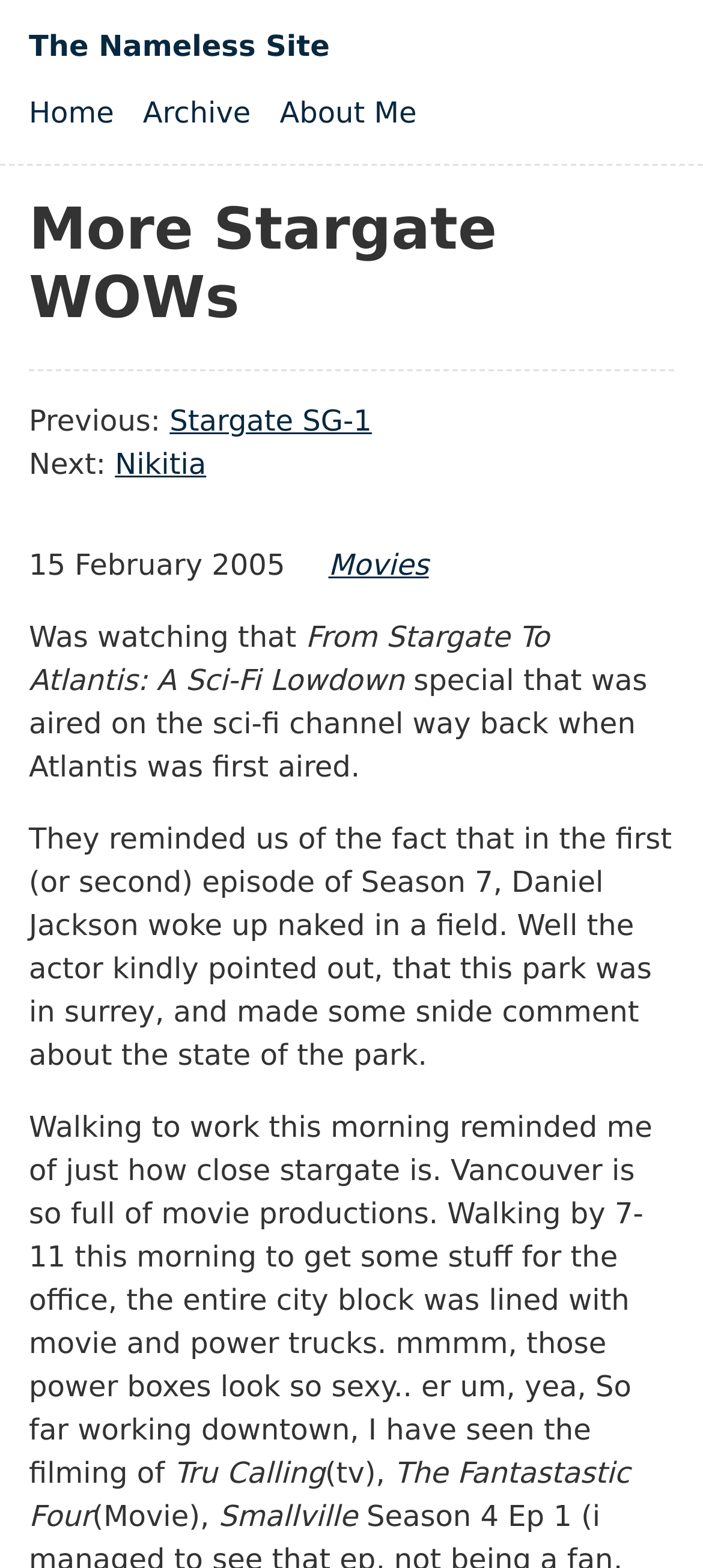What is the name of the website?
Please answer using one word or phrase, based on the screenshot.

The Nameless Site